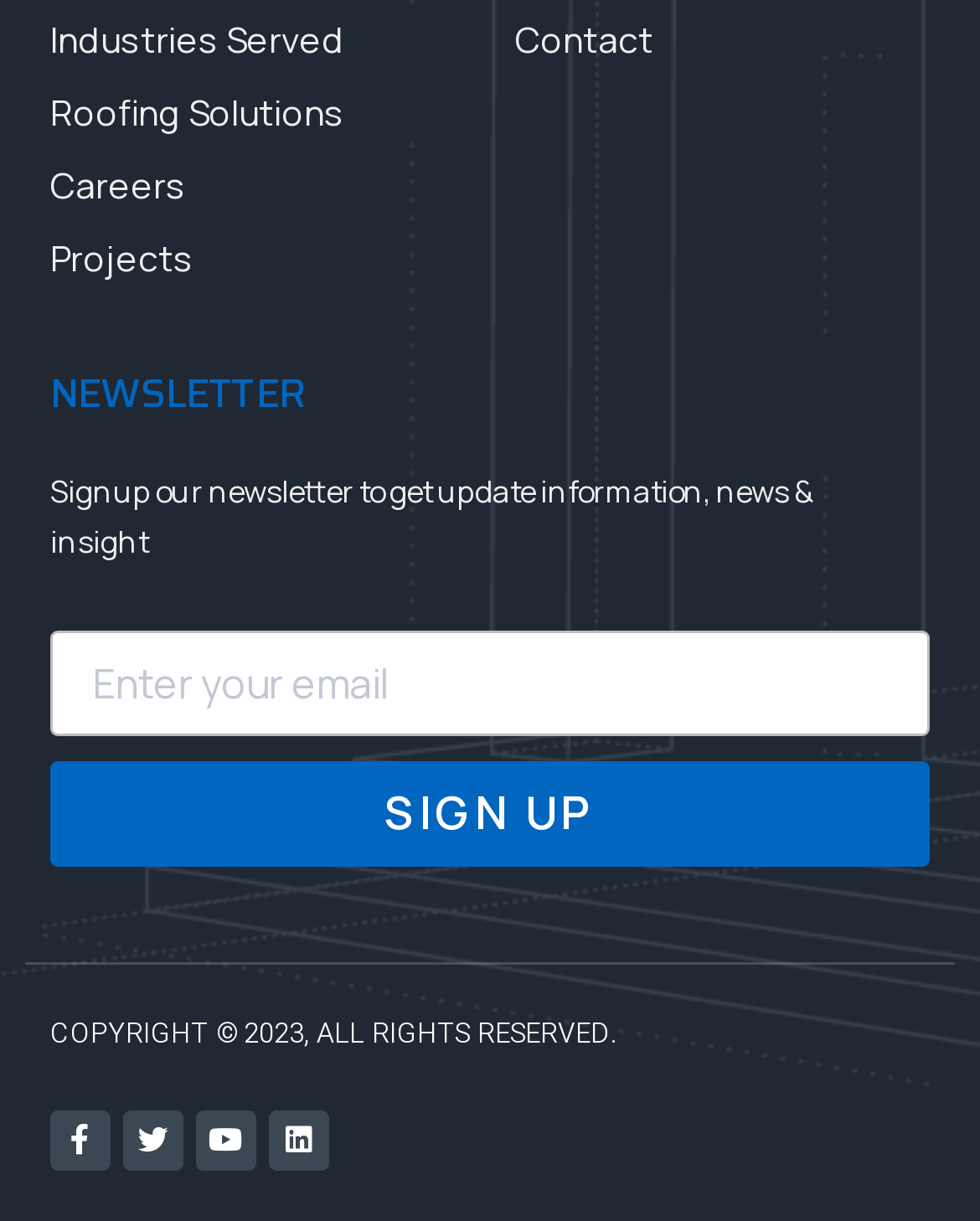Identify the bounding box coordinates of the section that should be clicked to achieve the task described: "Contact us".

[0.526, 0.011, 0.949, 0.054]